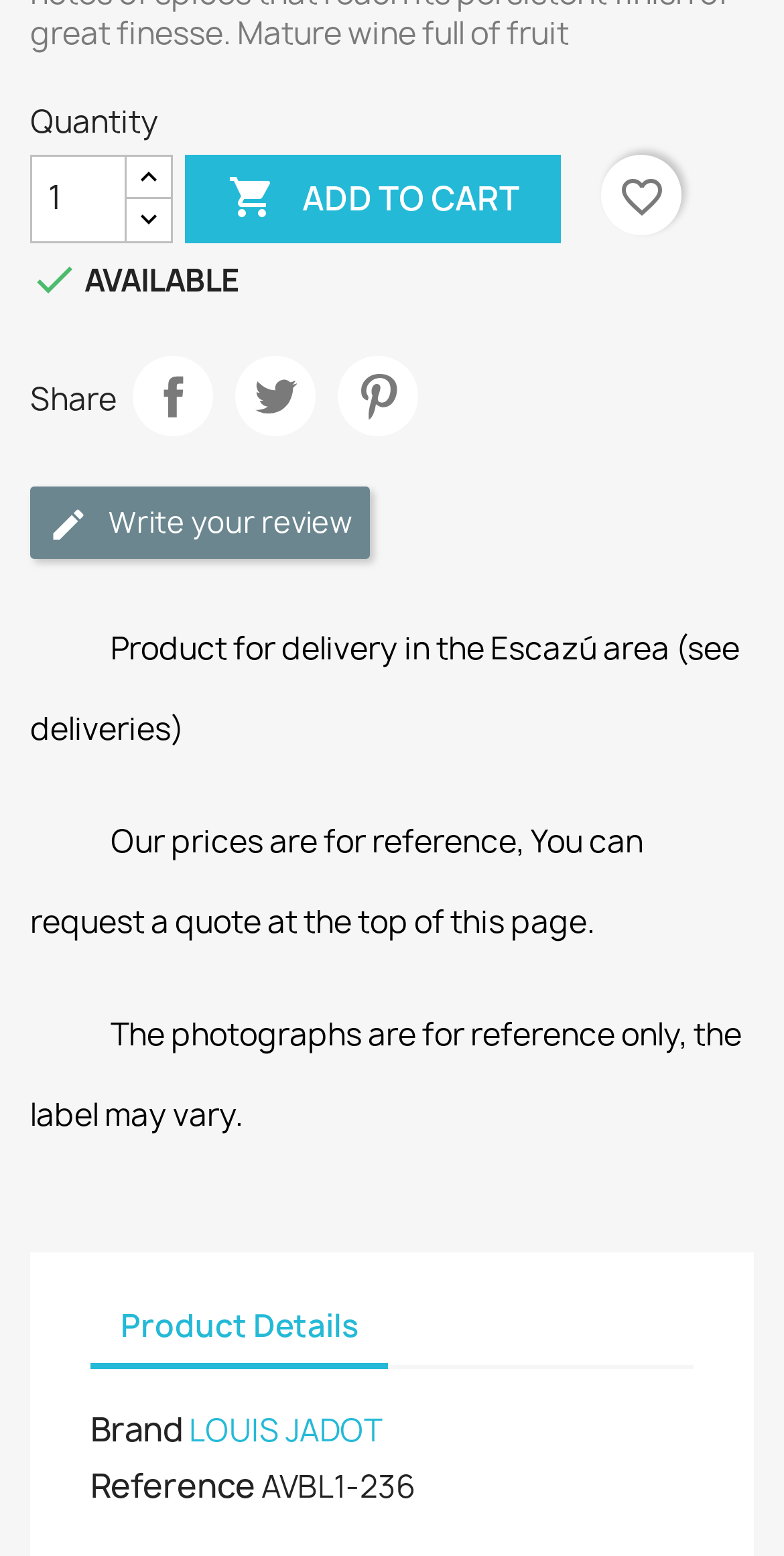Identify the bounding box coordinates for the region of the element that should be clicked to carry out the instruction: "Visit brand website". The bounding box coordinates should be four float numbers between 0 and 1, i.e., [left, top, right, bottom].

[0.241, 0.906, 0.487, 0.933]